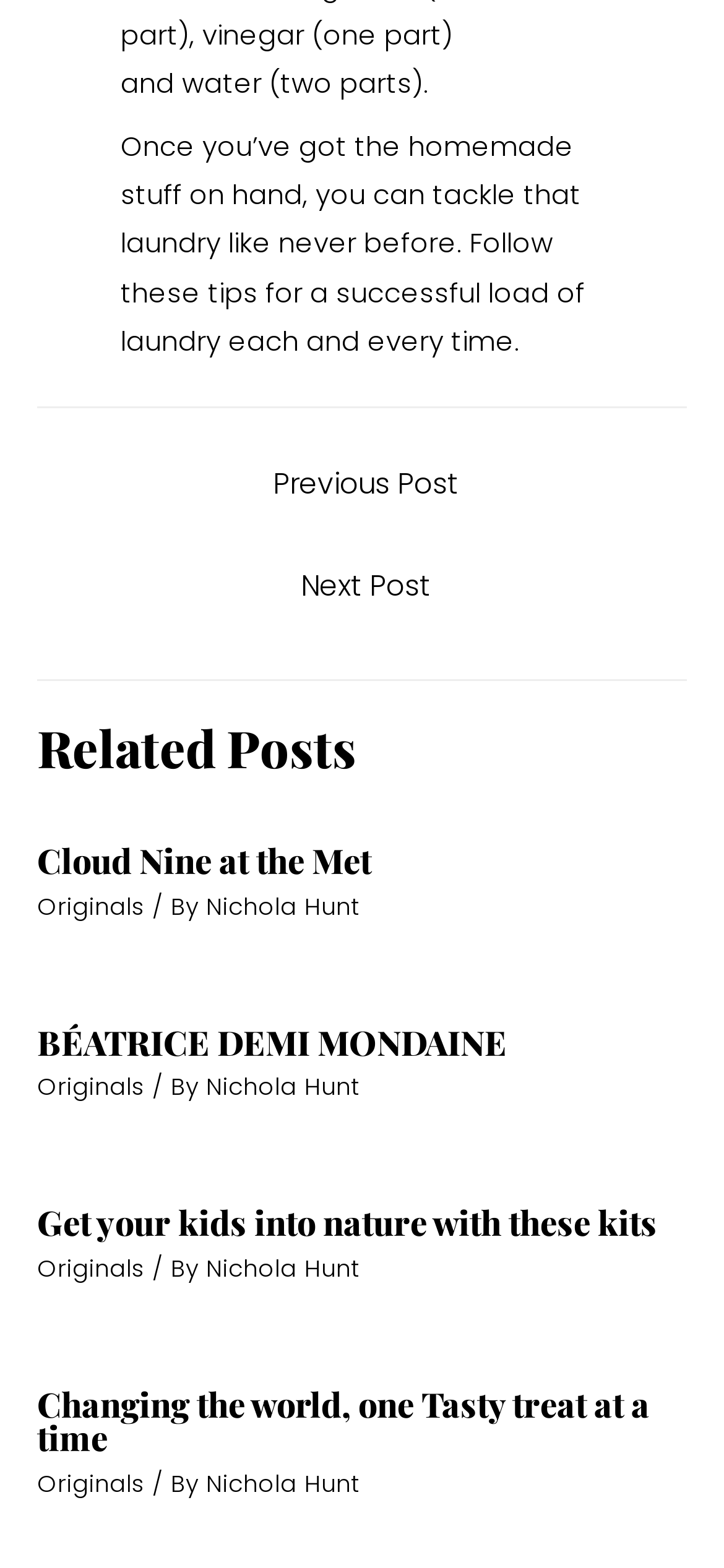Pinpoint the bounding box coordinates of the clickable element needed to complete the instruction: "Click on 'Next Post'". The coordinates should be provided as four float numbers between 0 and 1: [left, top, right, bottom].

[0.056, 0.354, 0.954, 0.397]